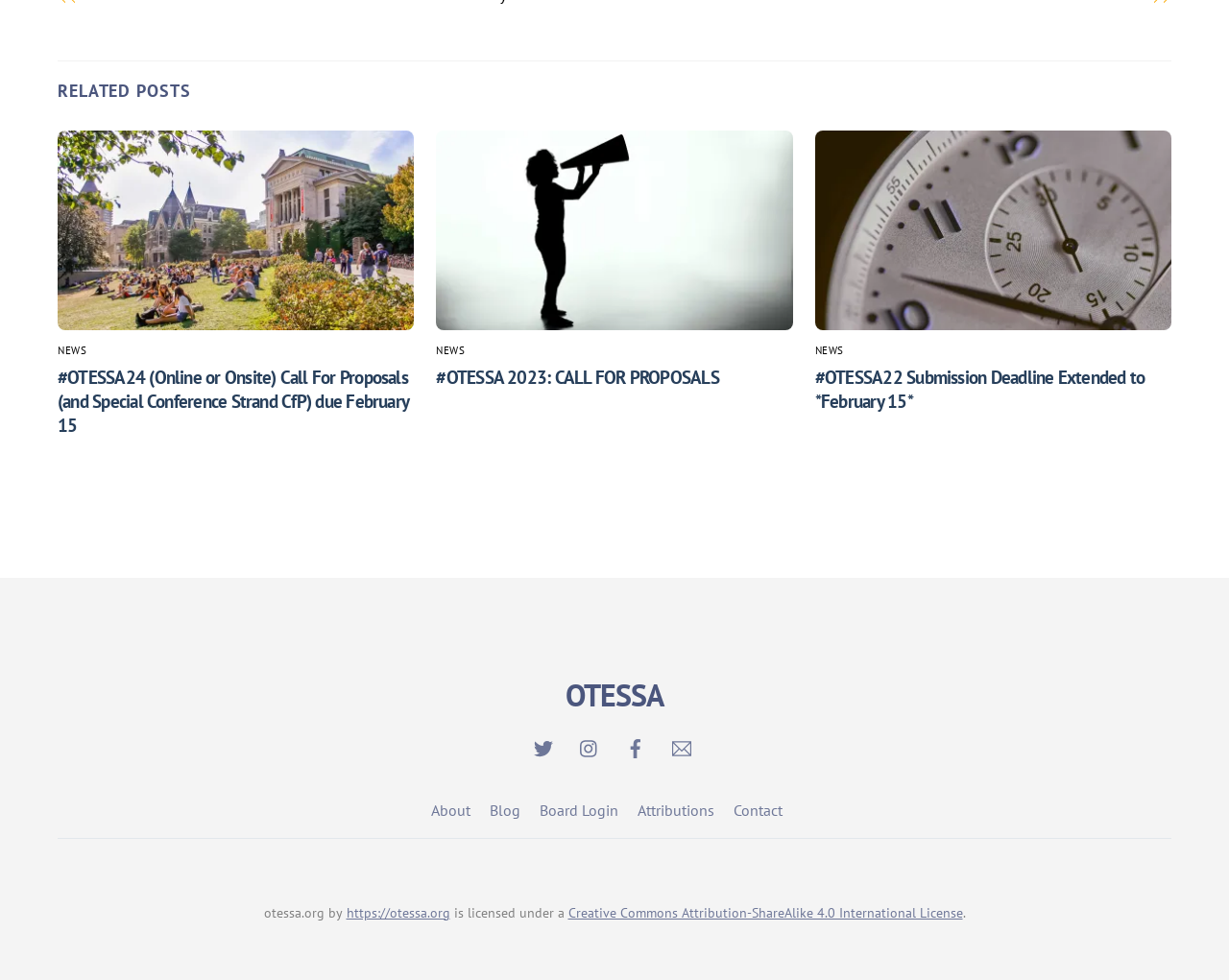What is the title of the first article?
Based on the visual content, answer with a single word or a brief phrase.

#OTESSA24